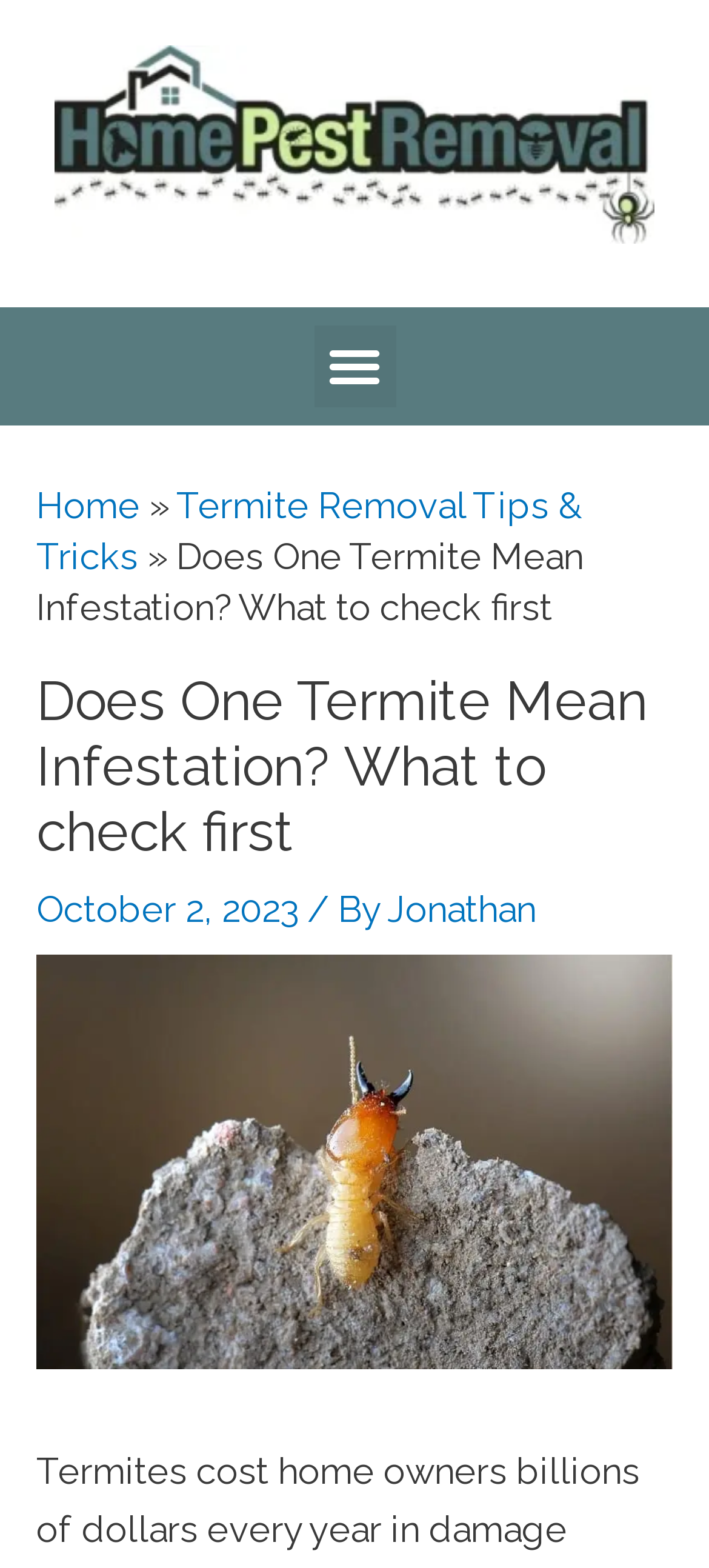What is the topic of the article?
Please provide a comprehensive and detailed answer to the question.

The topic of the article can be determined by looking at the heading 'Does One Termite Mean Infestation? What to check first' and the image of a single termite perched on top of a rock, which suggests that the article is about termite infestation.